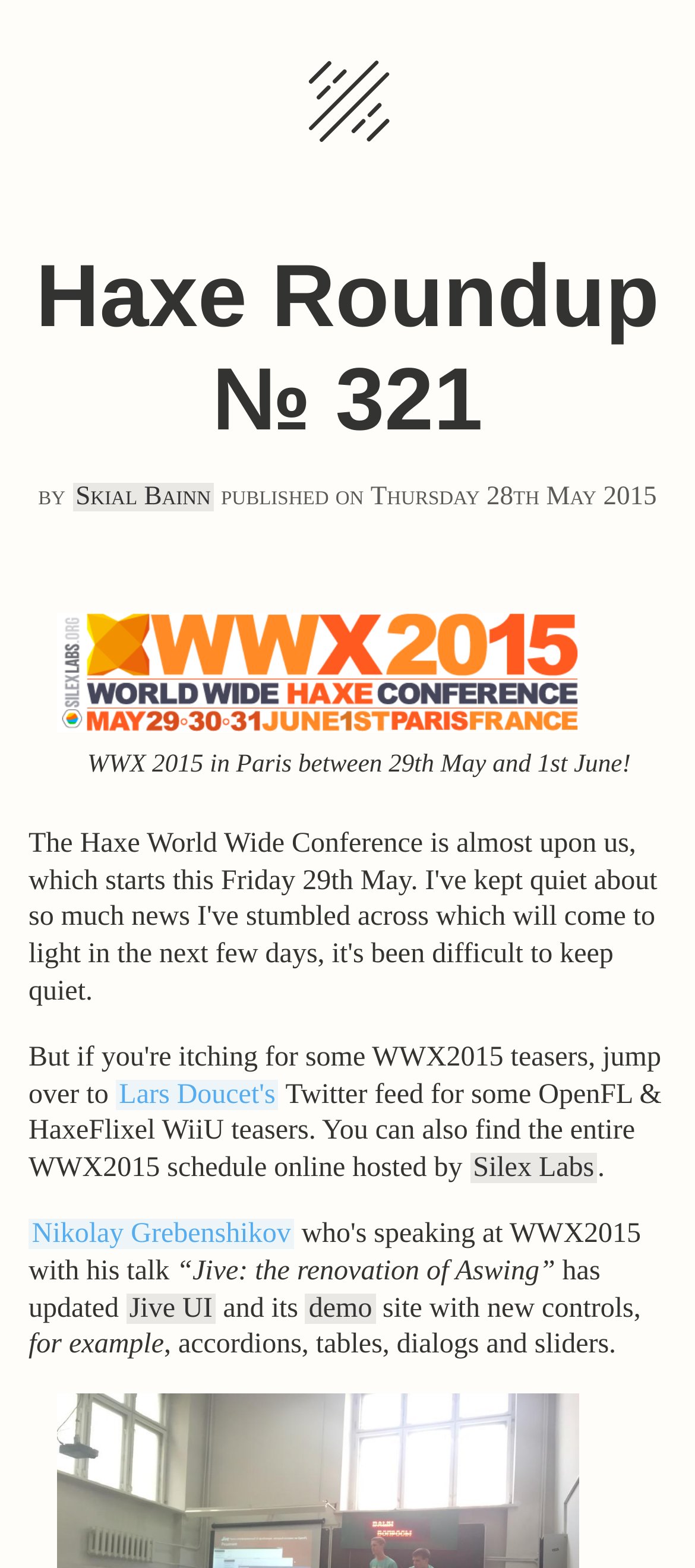Give a one-word or short phrase answer to this question: 
What is the name of the person who tweeted about OpenFL and HaxeFlixel WiiU teasers?

Lars Doucet